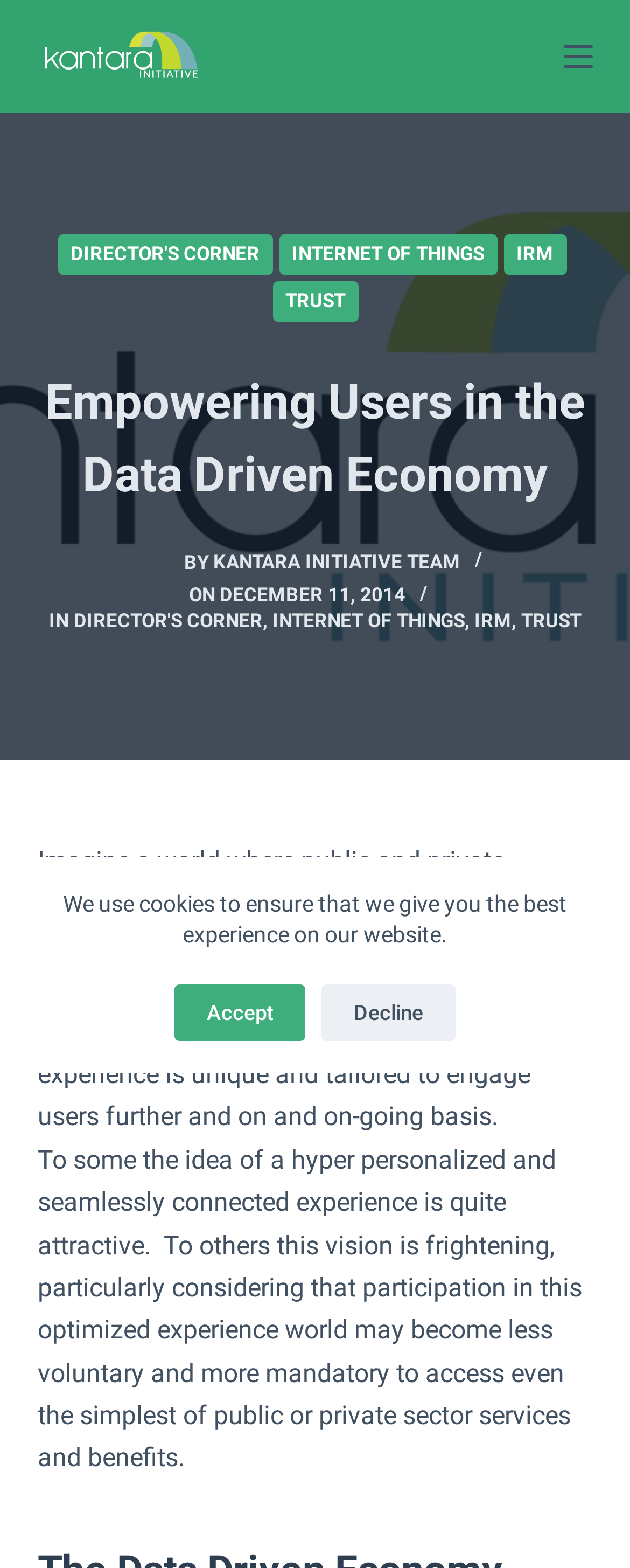Can you determine the bounding box coordinates of the area that needs to be clicked to fulfill the following instruction: "Click the 'Menu' button"?

[0.894, 0.027, 0.94, 0.045]